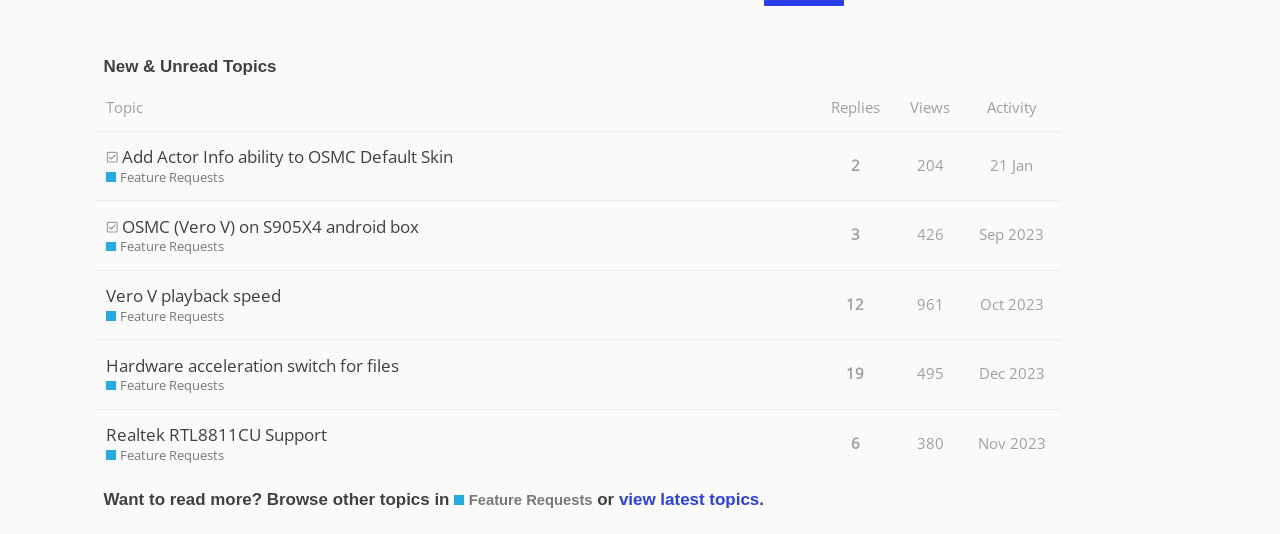How many replies does the second topic have?
Use the image to answer the question with a single word or phrase.

3